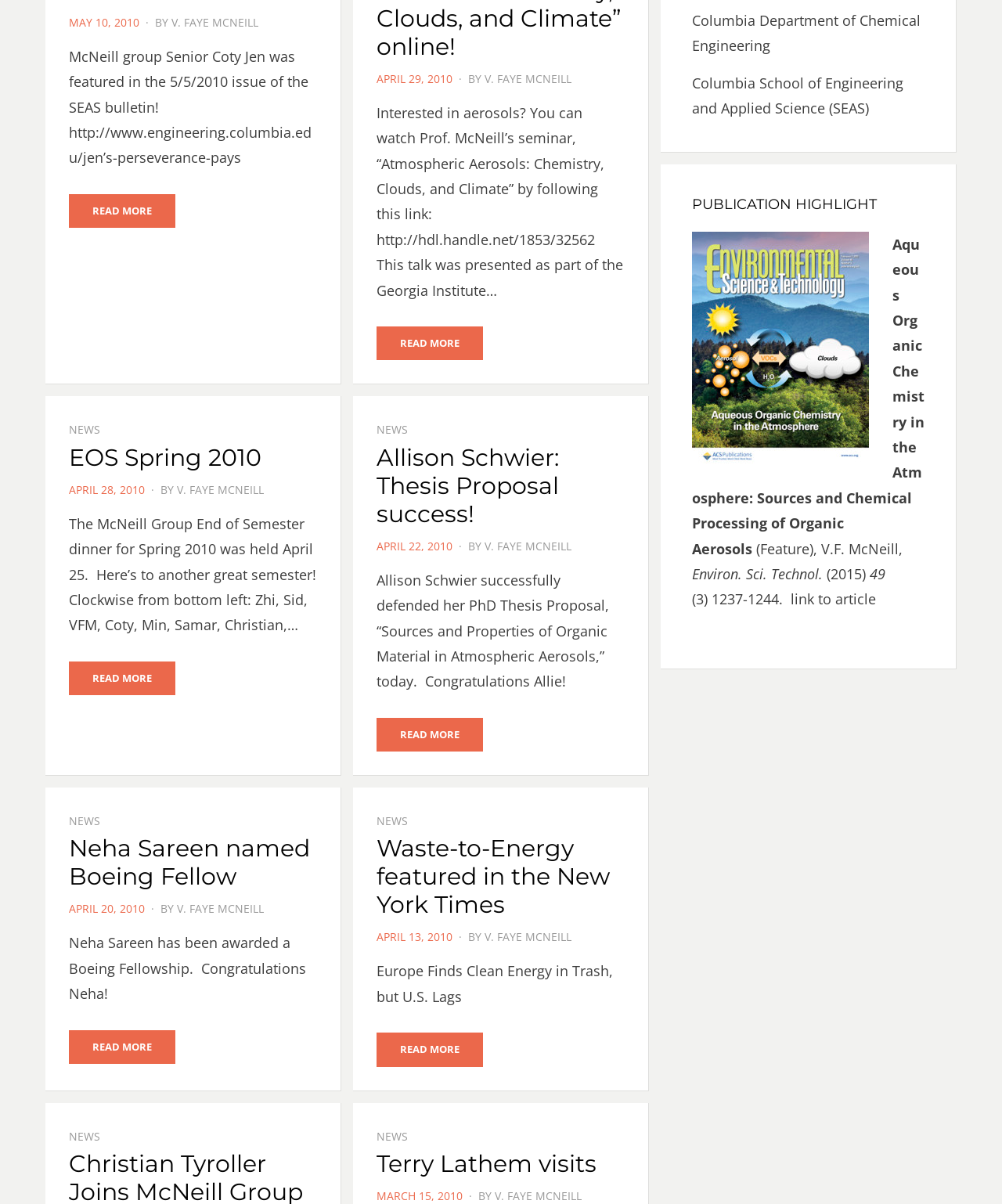Who is the author of the posts?
Look at the image and answer with only one word or phrase.

V. FAYE MCNEILL